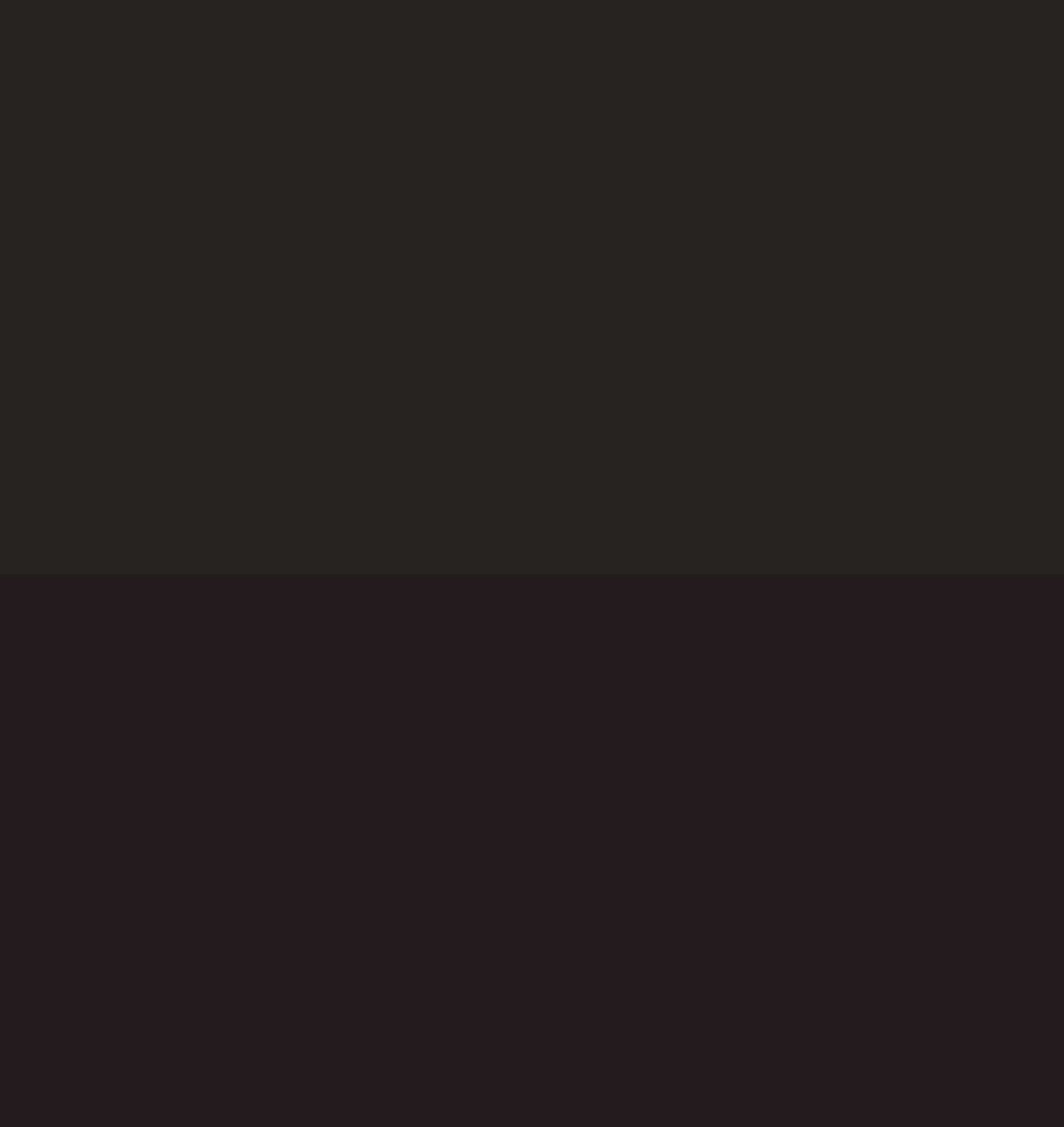Please find the bounding box coordinates in the format (top-left x, top-left y, bottom-right x, bottom-right y) for the given element description. Ensure the coordinates are floating point numbers between 0 and 1. Description: twitter

[0.045, 0.956, 0.089, 0.966]